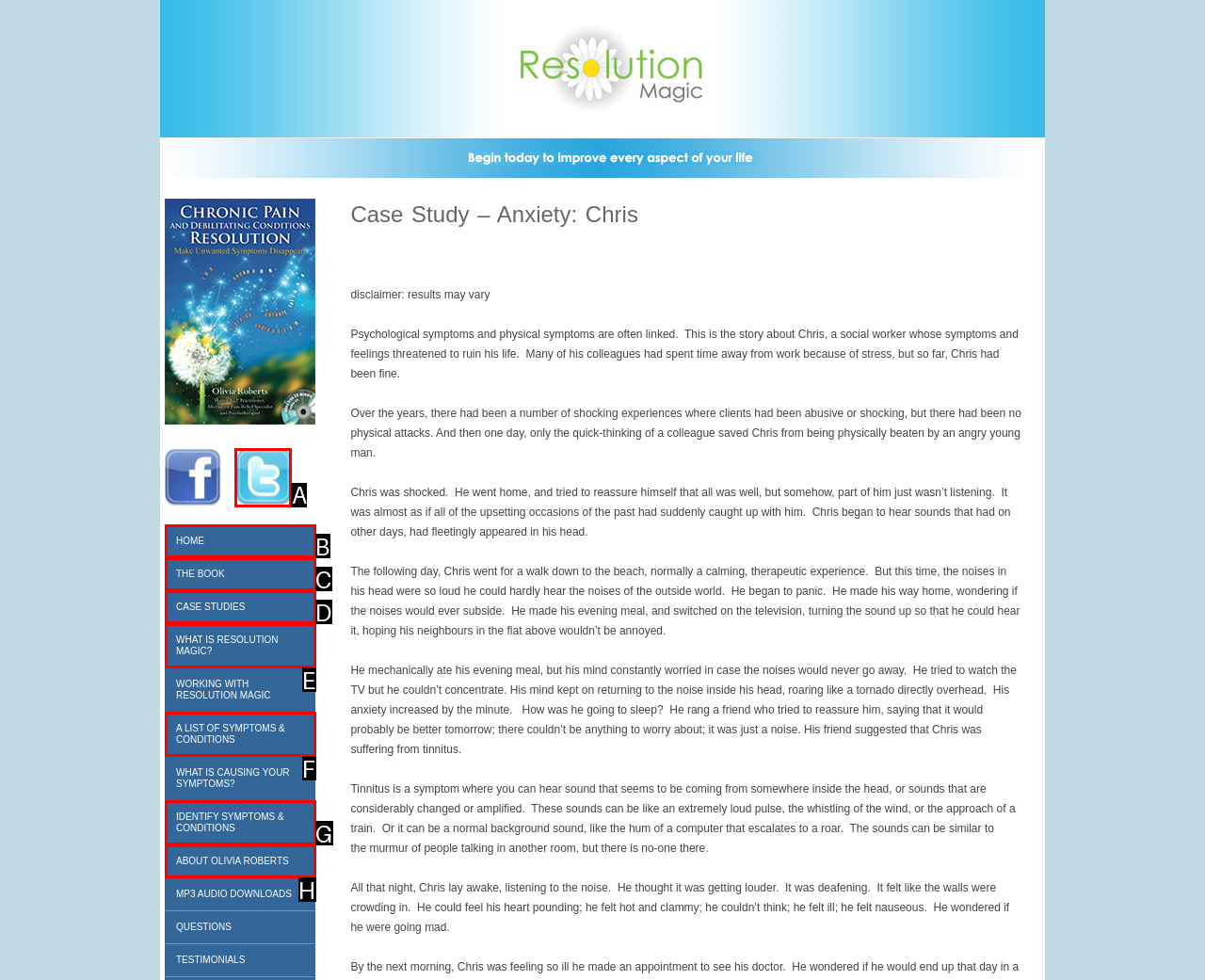Indicate which red-bounded element should be clicked to perform the task: Click the 'twitter' icon Answer with the letter of the correct option.

A